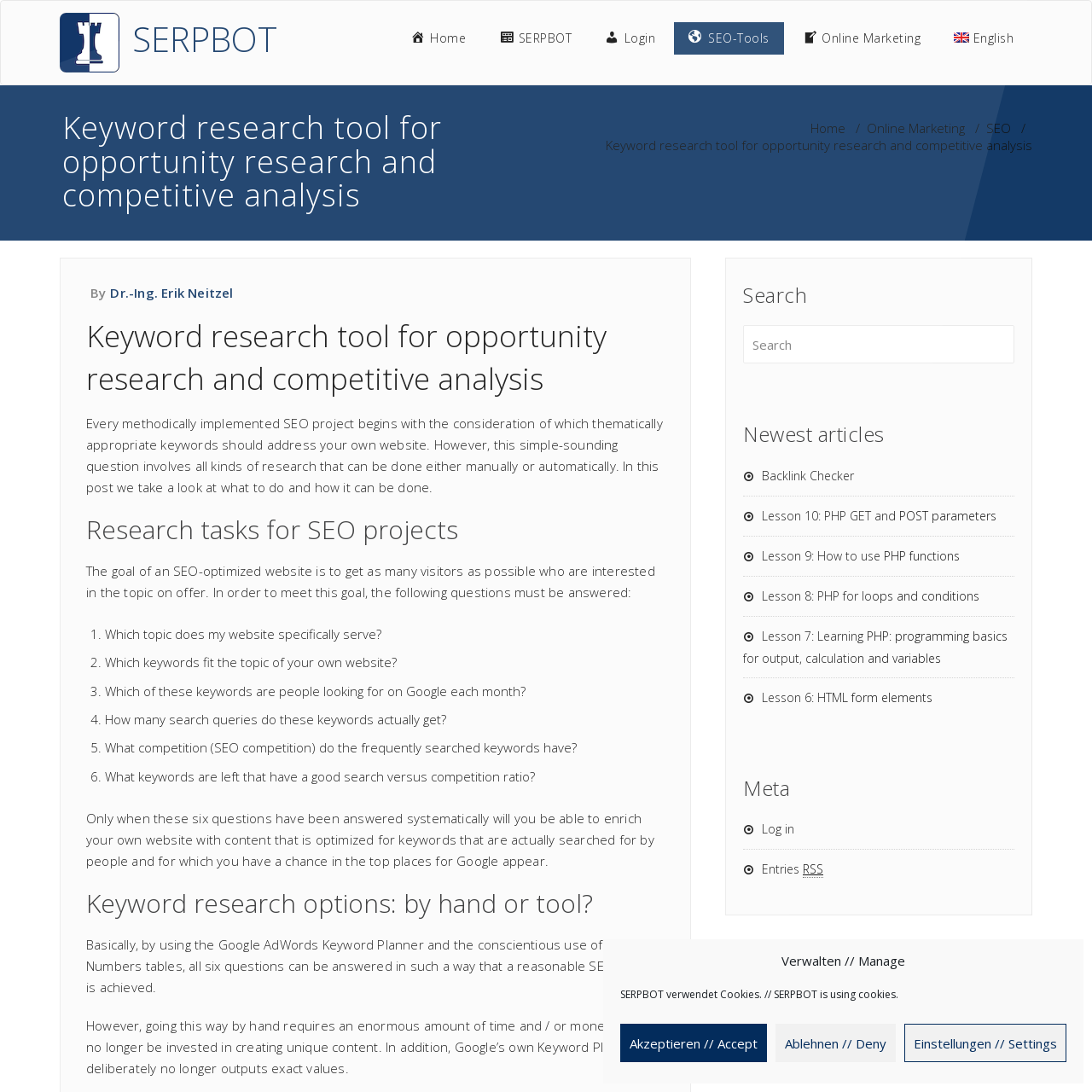Locate the bounding box coordinates of the element you need to click to accomplish the task described by this instruction: "Click the SERPBOT logo".

[0.055, 0.014, 0.254, 0.057]